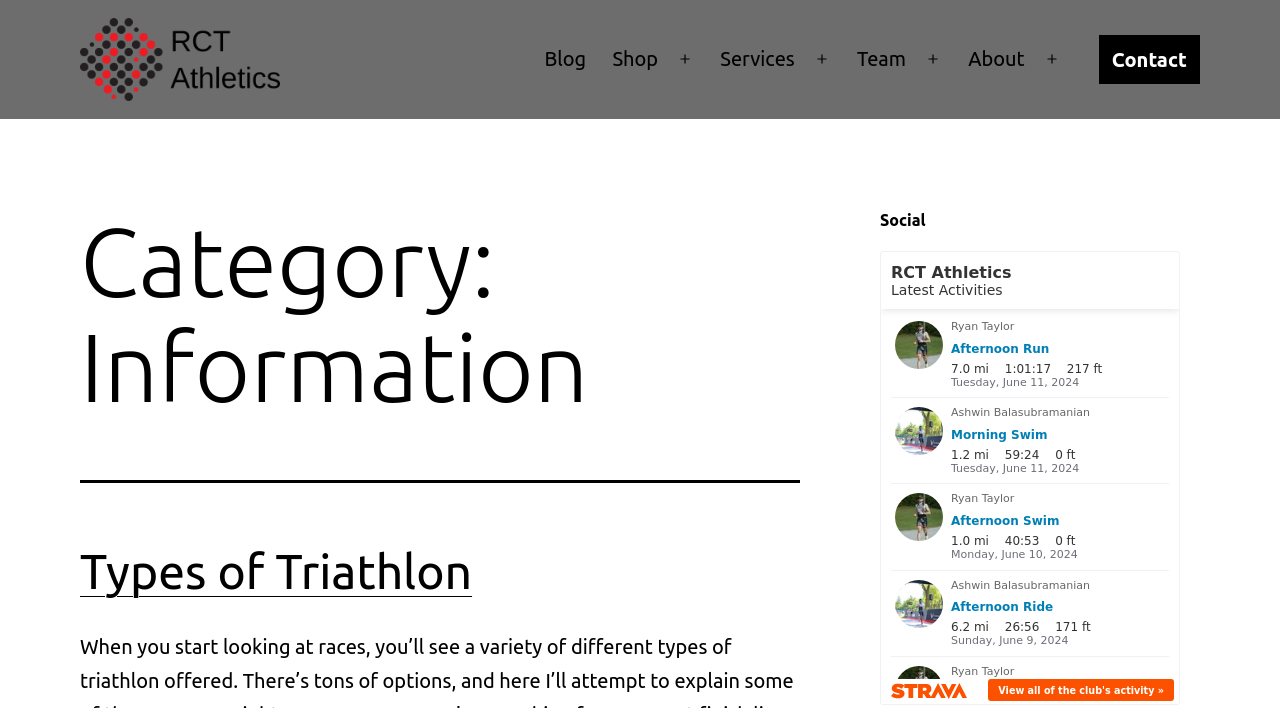What is the topic of the subheading?
Give a single word or phrase as your answer by examining the image.

Types of Triathlon